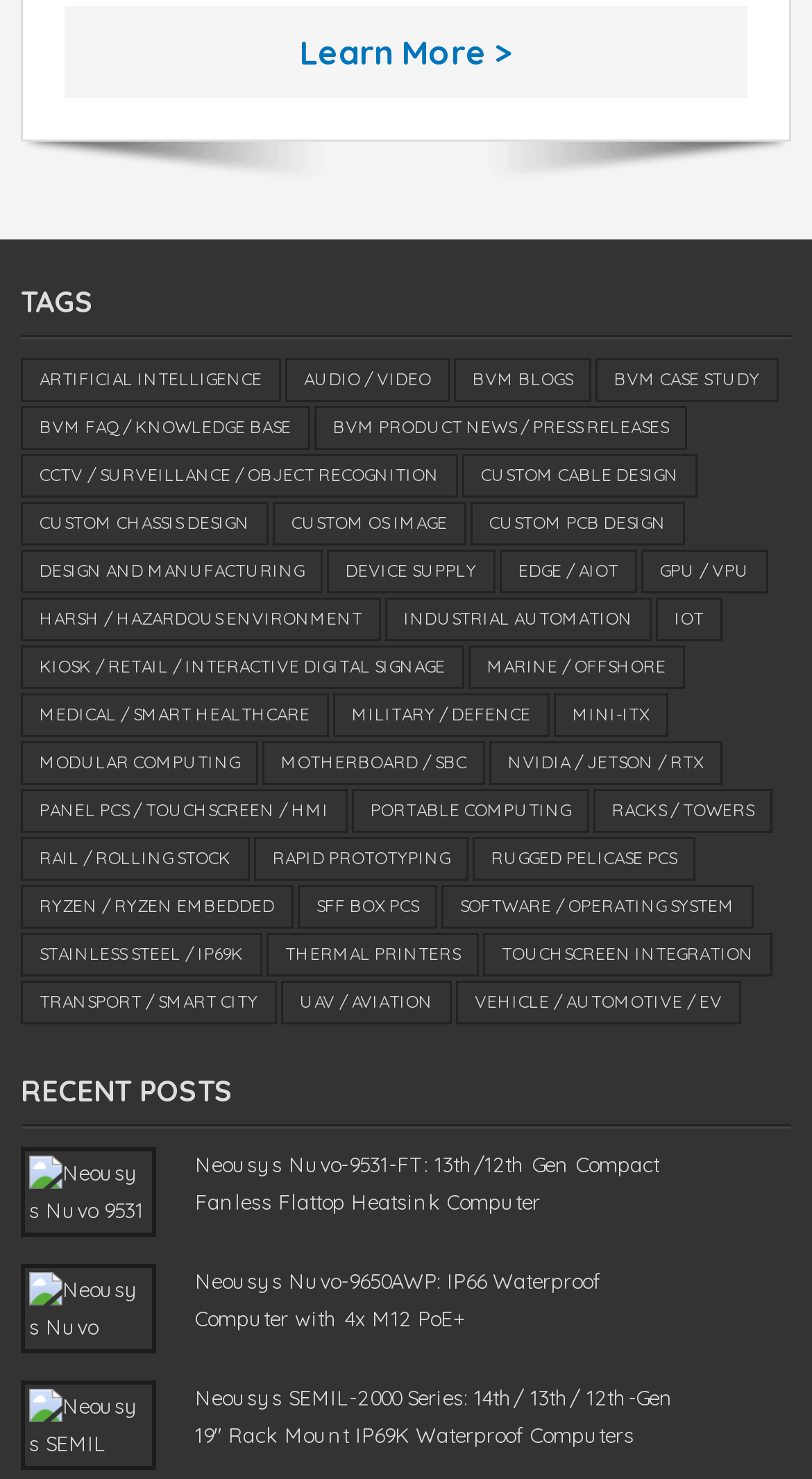What is the purpose of the links under the 'TAGS' heading?
Based on the image, answer the question with as much detail as possible.

The purpose of the links under the 'TAGS' heading is to categorize content because these links seem to be grouping related topics together, allowing users to easily navigate to content related to a specific topic.